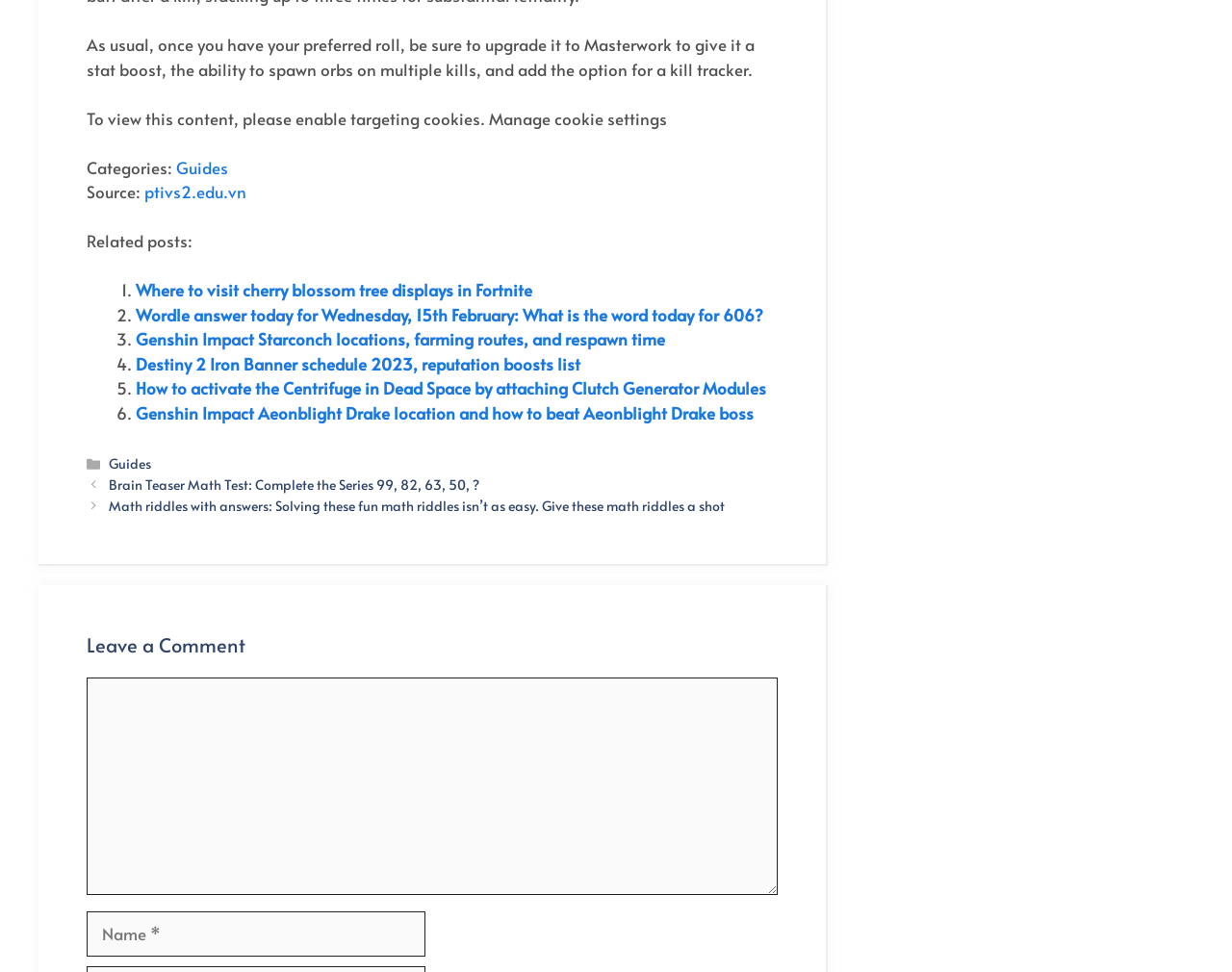Locate the bounding box of the UI element defined by this description: "Guides". The coordinates should be given as four float numbers between 0 and 1, formatted as [left, top, right, bottom].

[0.088, 0.467, 0.123, 0.486]